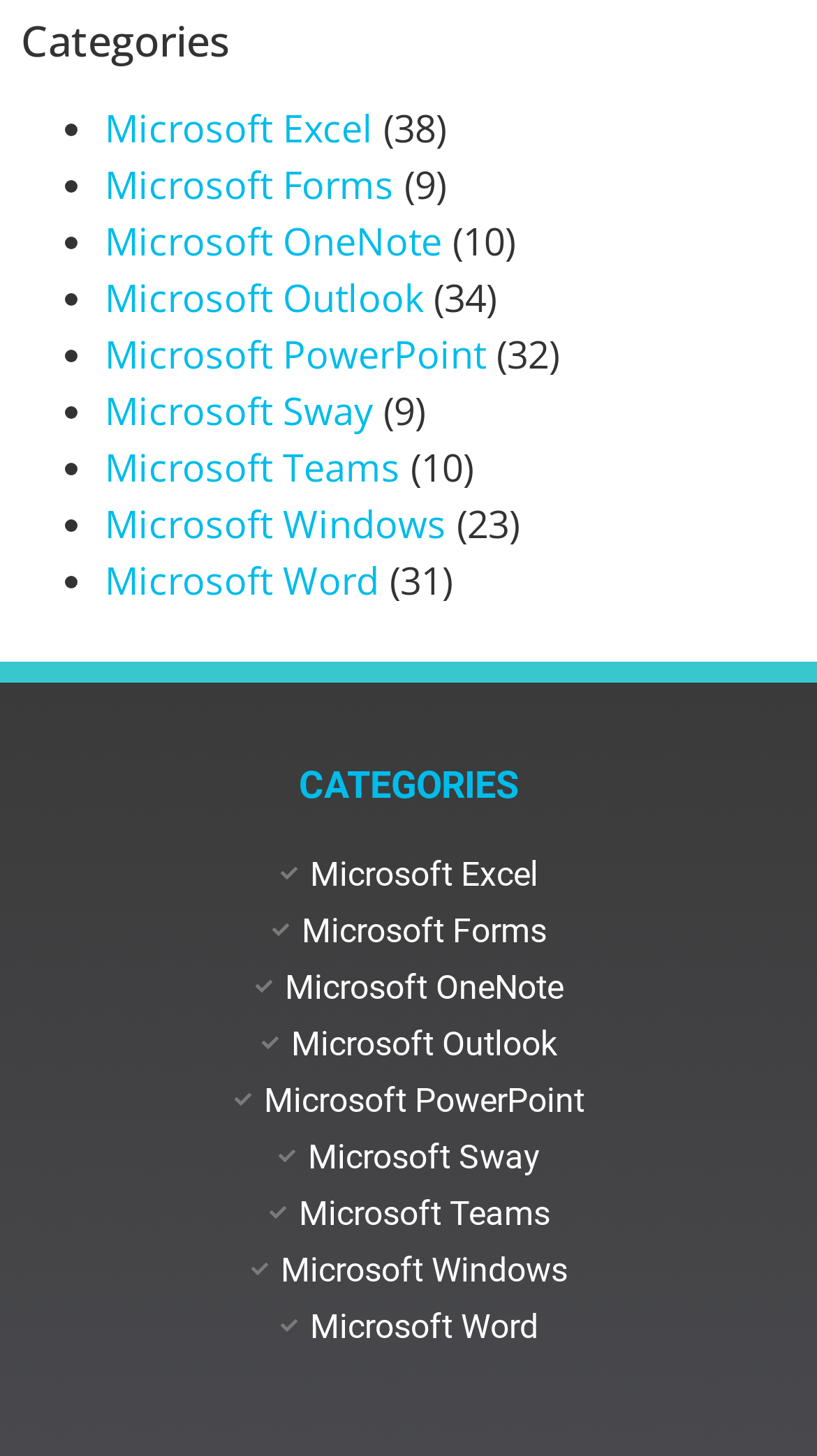Using the provided element description "Microsoft Word", determine the bounding box coordinates of the UI element.

[0.038, 0.891, 0.962, 0.93]